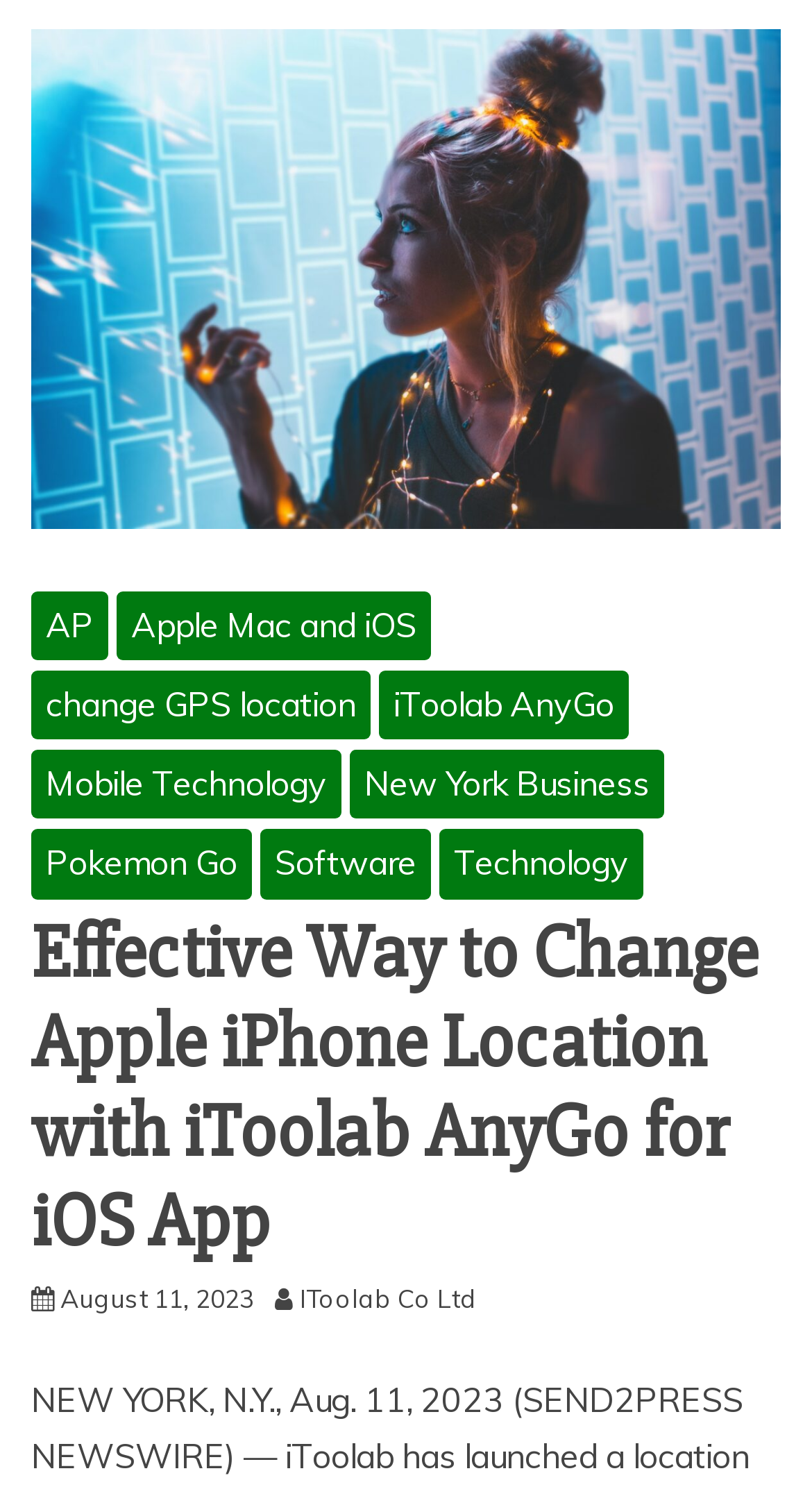Find the bounding box coordinates of the area to click in order to follow the instruction: "Explore the category of Mobile Technology".

[0.038, 0.501, 0.421, 0.548]